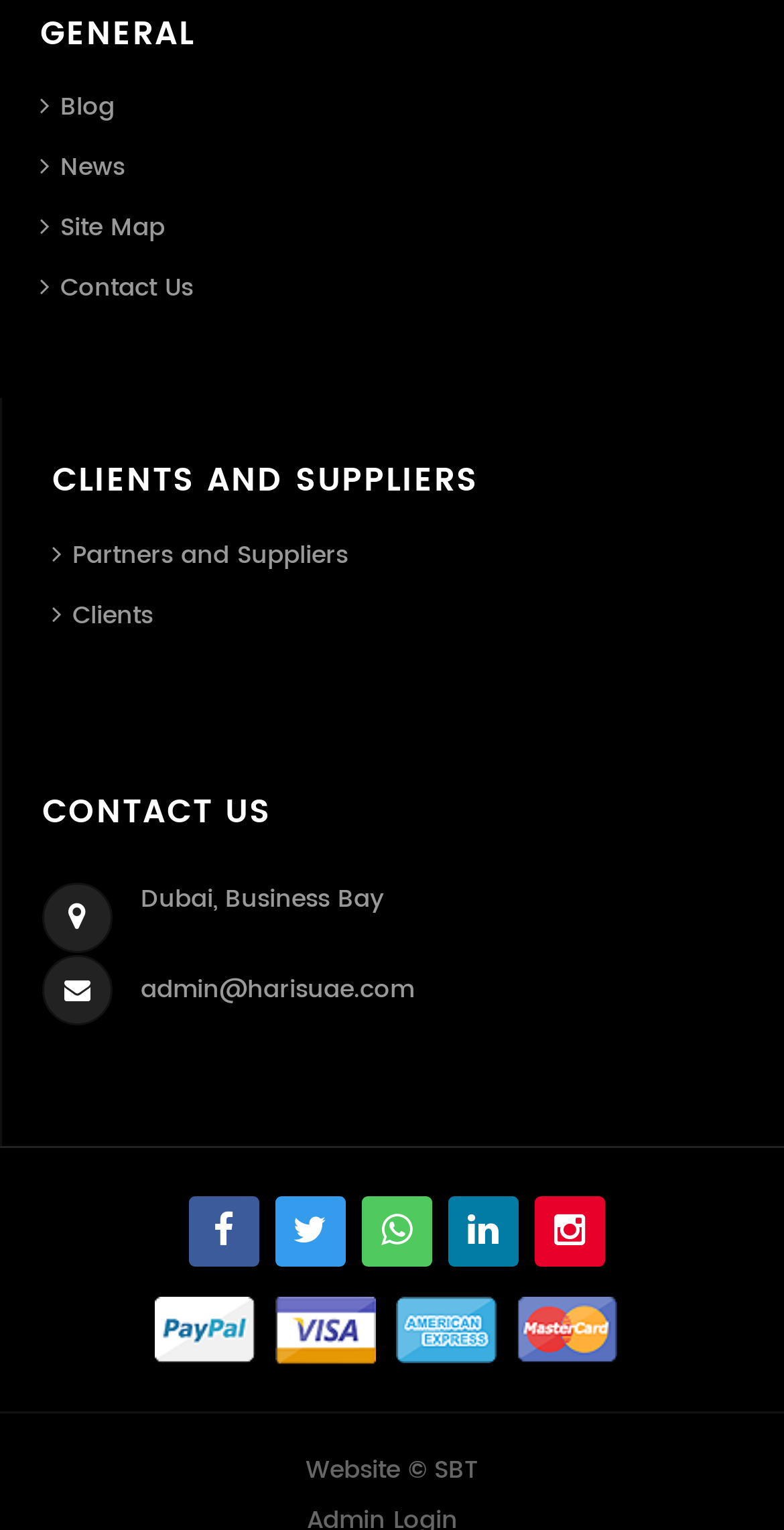How many social media links are there?
Make sure to answer the question with a detailed and comprehensive explanation.

I counted the number of social media links at the bottom of the webpage, which are Facebook, Twitter, LinkedIn, Instagram, and YouTube, and found that there are 5 in total.